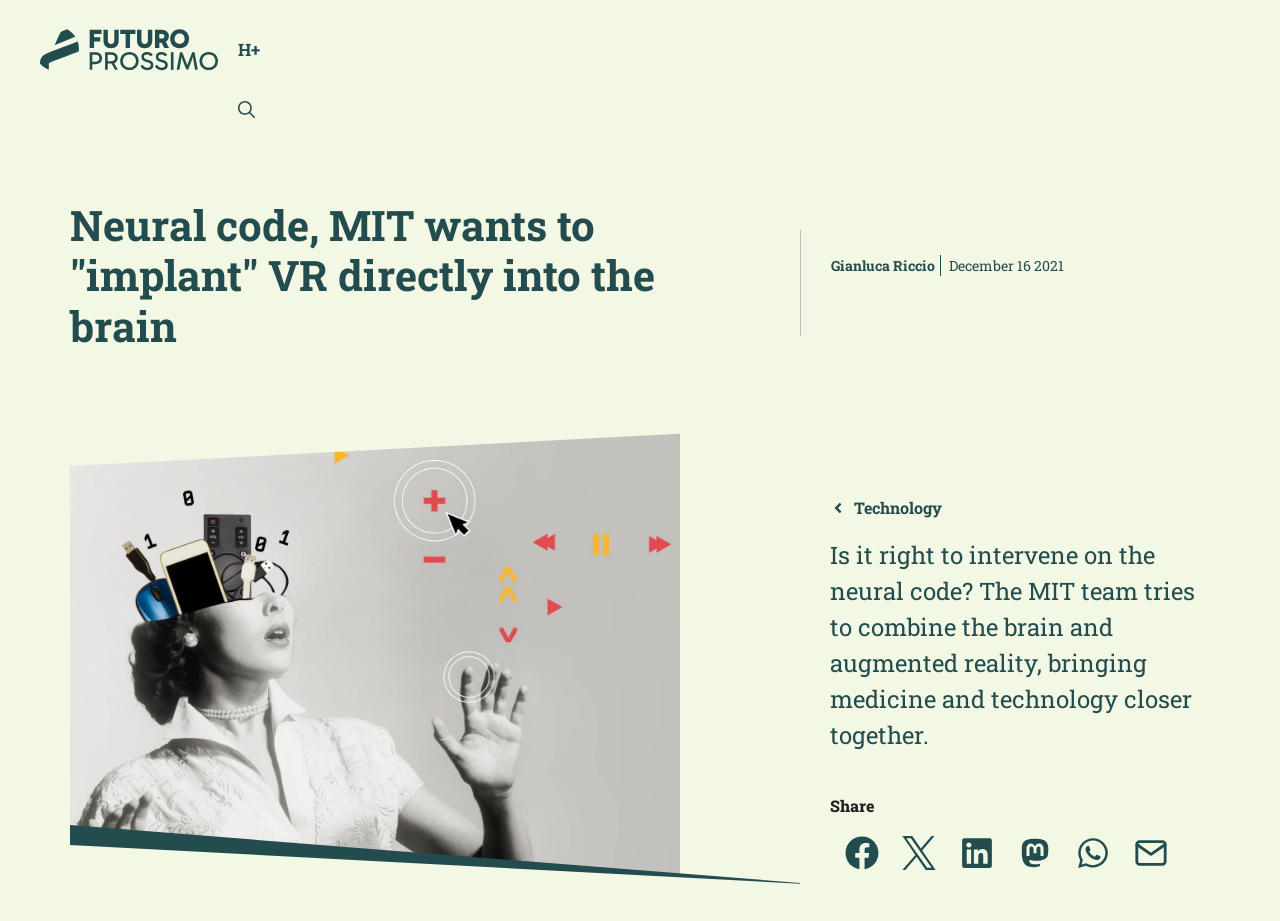Given the description of a UI element: "H+", identify the bounding box coordinates of the matching element in the webpage screenshot.

[0.171, 0.022, 0.219, 0.087]